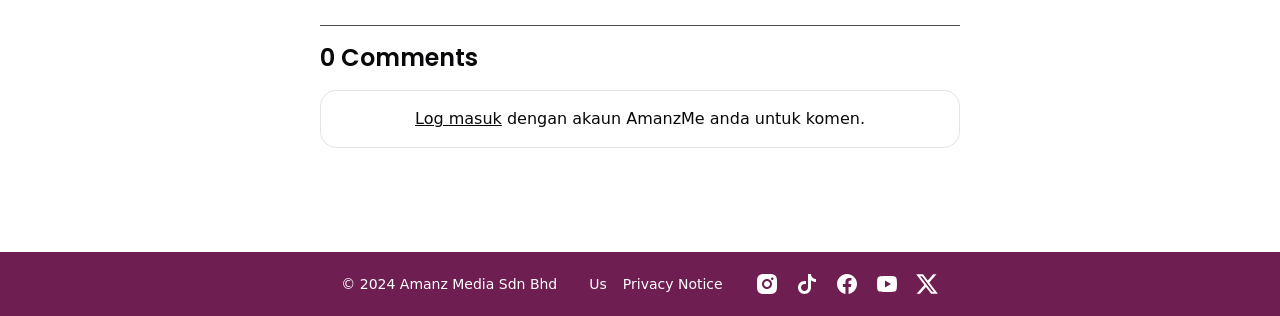Given the description of a UI element: "Privacy Notice", identify the bounding box coordinates of the matching element in the webpage screenshot.

[0.487, 0.867, 0.565, 0.93]